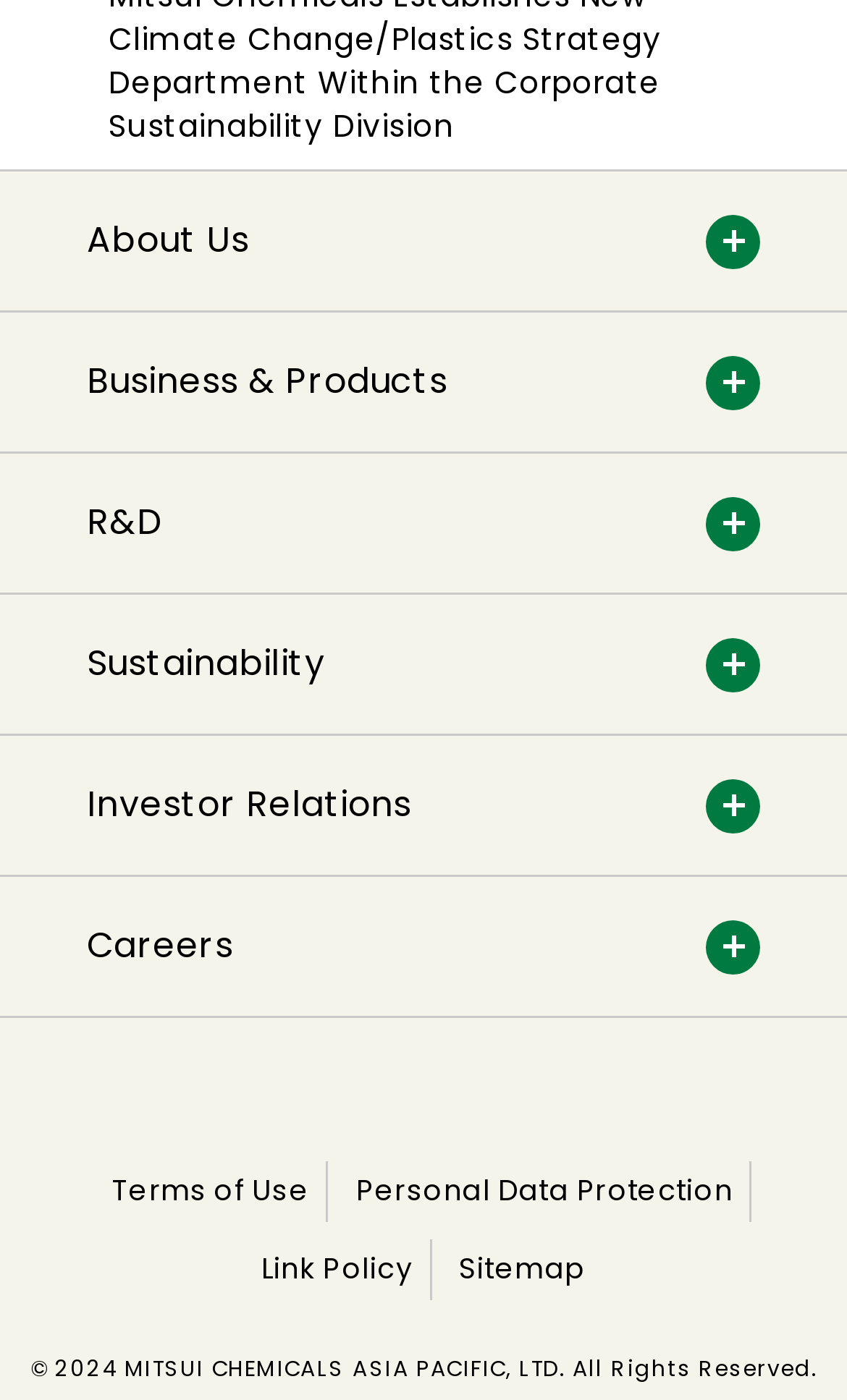How many links are there in the footer section?
Please look at the screenshot and answer using one word or phrase.

5